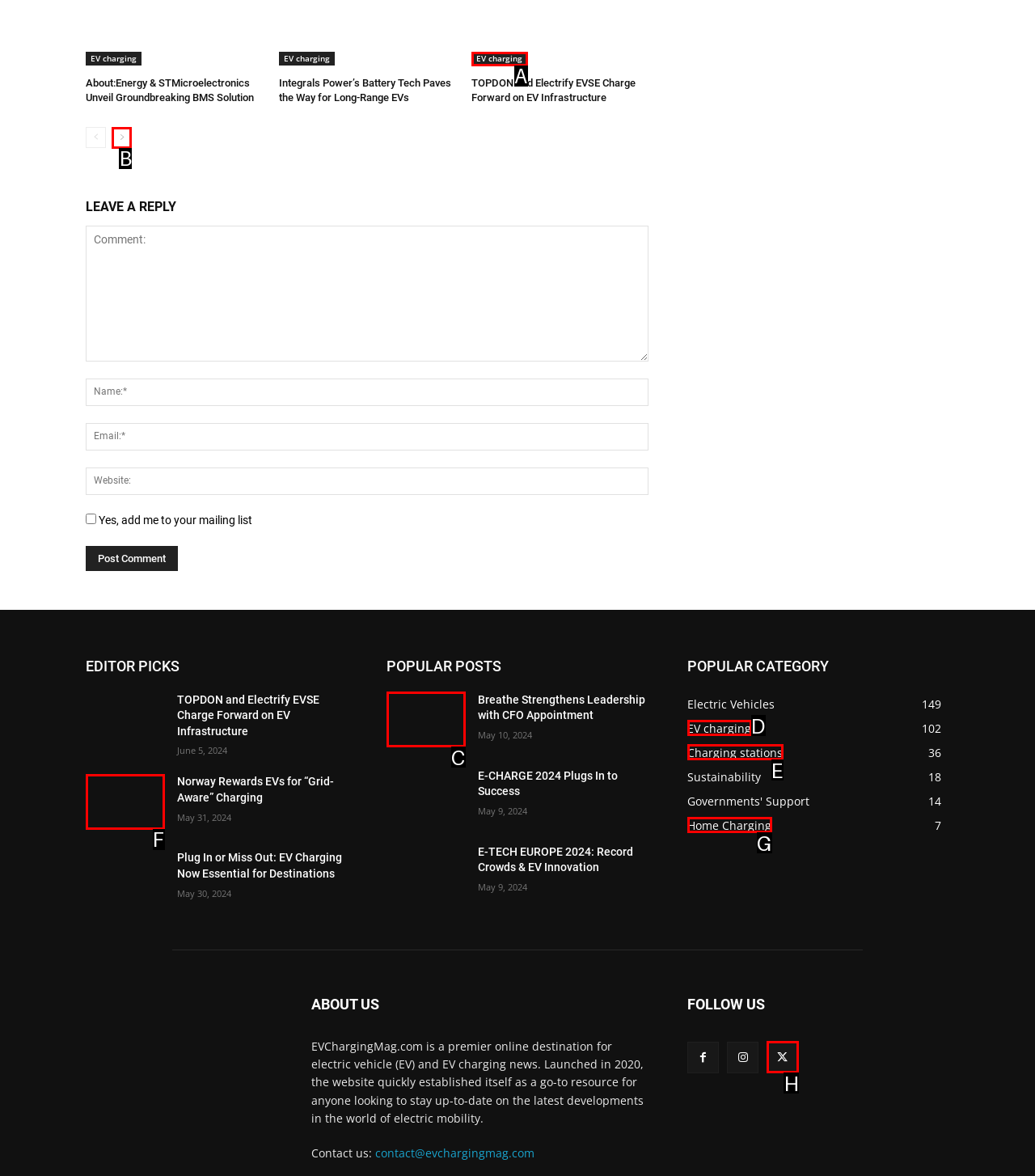From the given options, tell me which letter should be clicked to complete this task: Go to the next page
Answer with the letter only.

B